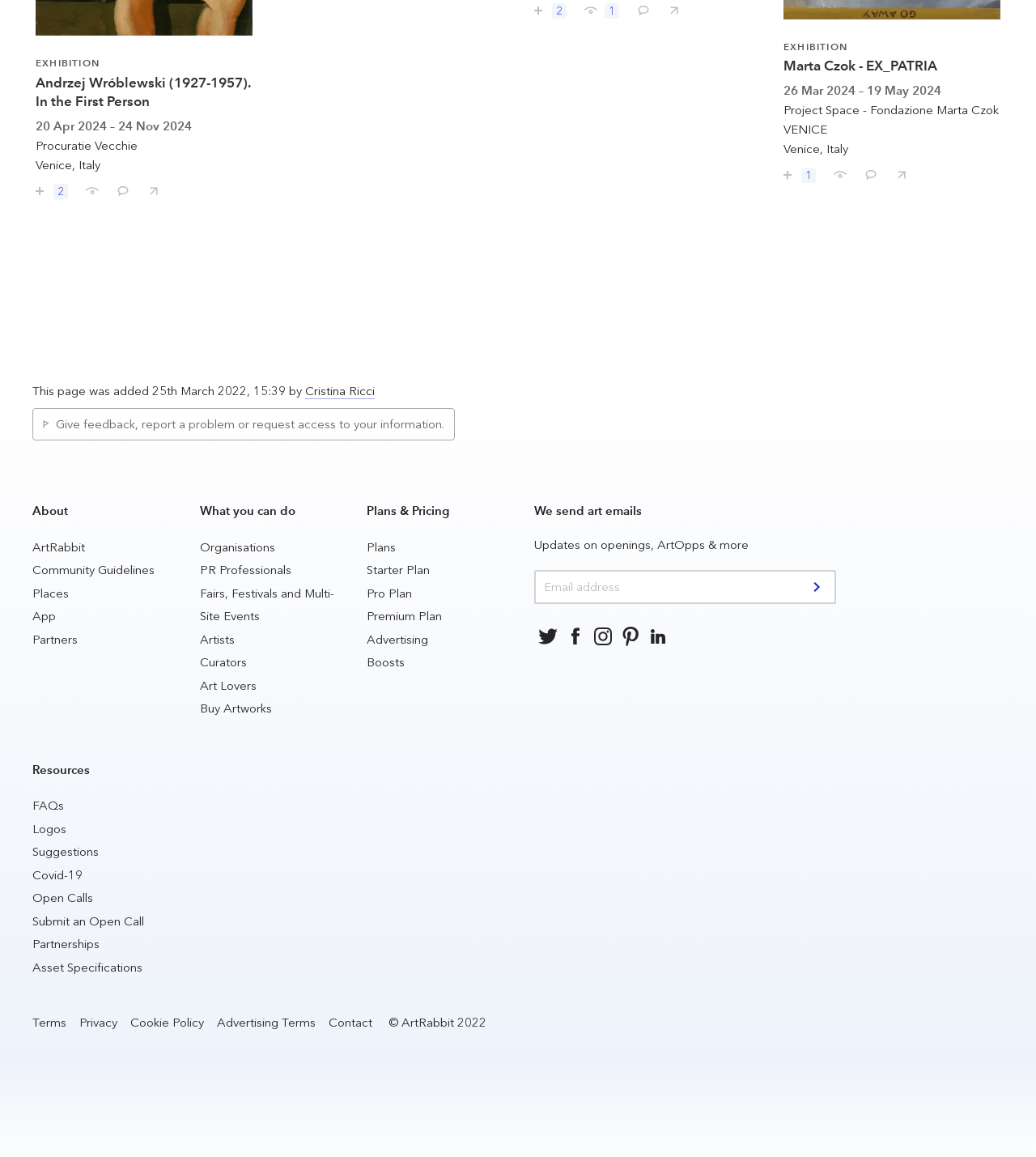Find the bounding box coordinates of the clickable region needed to perform the following instruction: "Comment on Marta Czok - EX_PATRIA". The coordinates should be provided as four float numbers between 0 and 1, i.e., [left, top, right, bottom].

[0.825, 0.137, 0.847, 0.158]